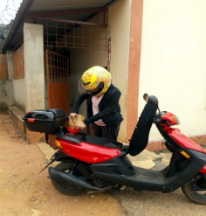Generate an in-depth description of the visual content.

In this image, a person is seen preparing a motorcycle for a ride, demonstrating an engaged and determined demeanor. The individual is wearing a bright yellow helmet, indicative of safety precautions as they get ready to embark on their journey. The motorcycle, a striking red color, is parked on a dirt path beside a building, possibly signifying a rural or semi-urban setting. 

The background shows a partially open doorway, hinting at nearby structures that could play a role in the local community's activities. This moment captures the essence of readiness for work or travel, reflecting the individual's commitment to their responsibilities. The context suggests that this is likely a common scene in the village of Tamba, where community involvement and daily tasks are interwoven in the lives of its residents.